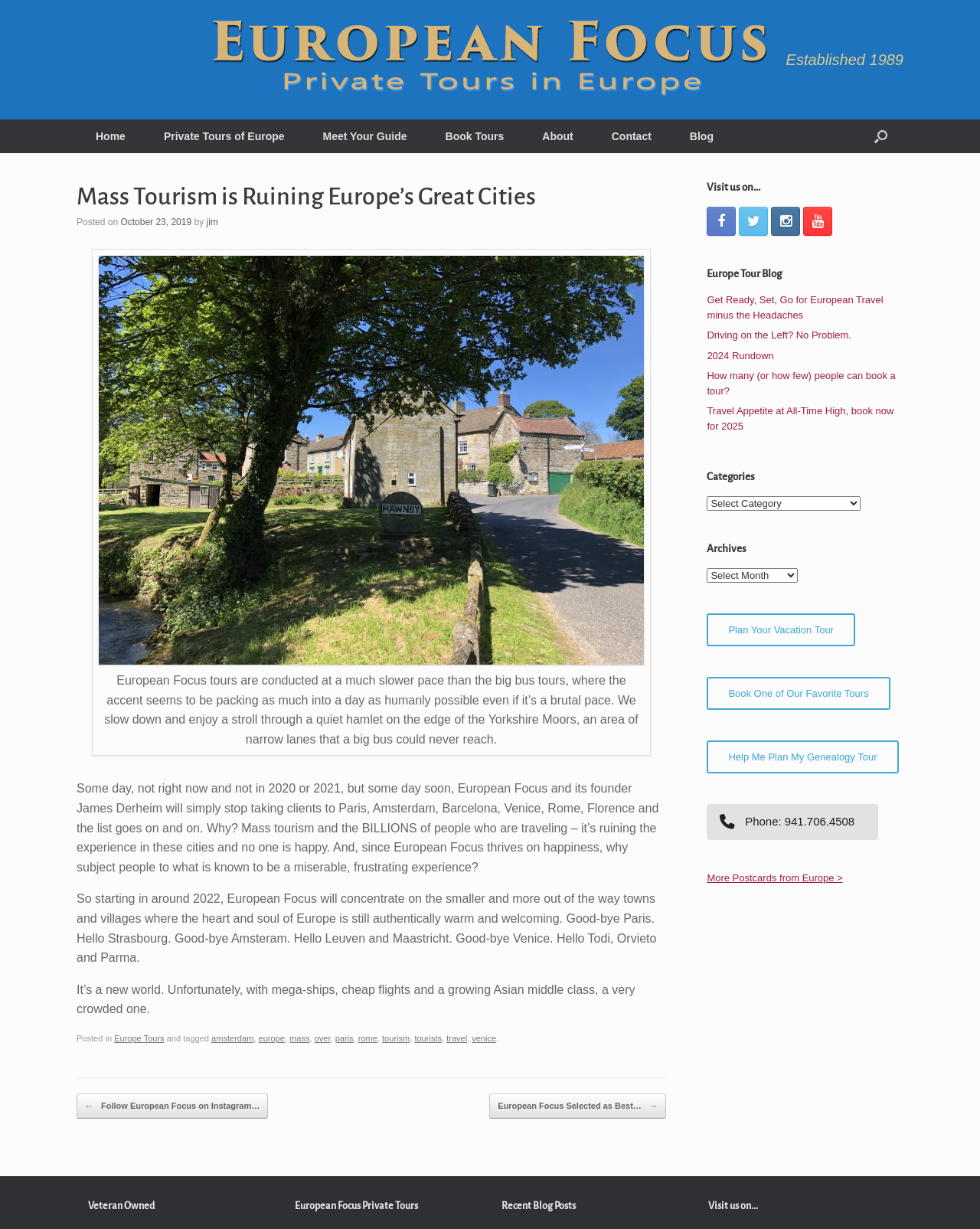What is the purpose of European Focus?
Please provide a detailed answer to the question.

The article states that European Focus thrives on happiness, implying that the purpose of the company is to provide a happy and enjoyable experience for its clients.